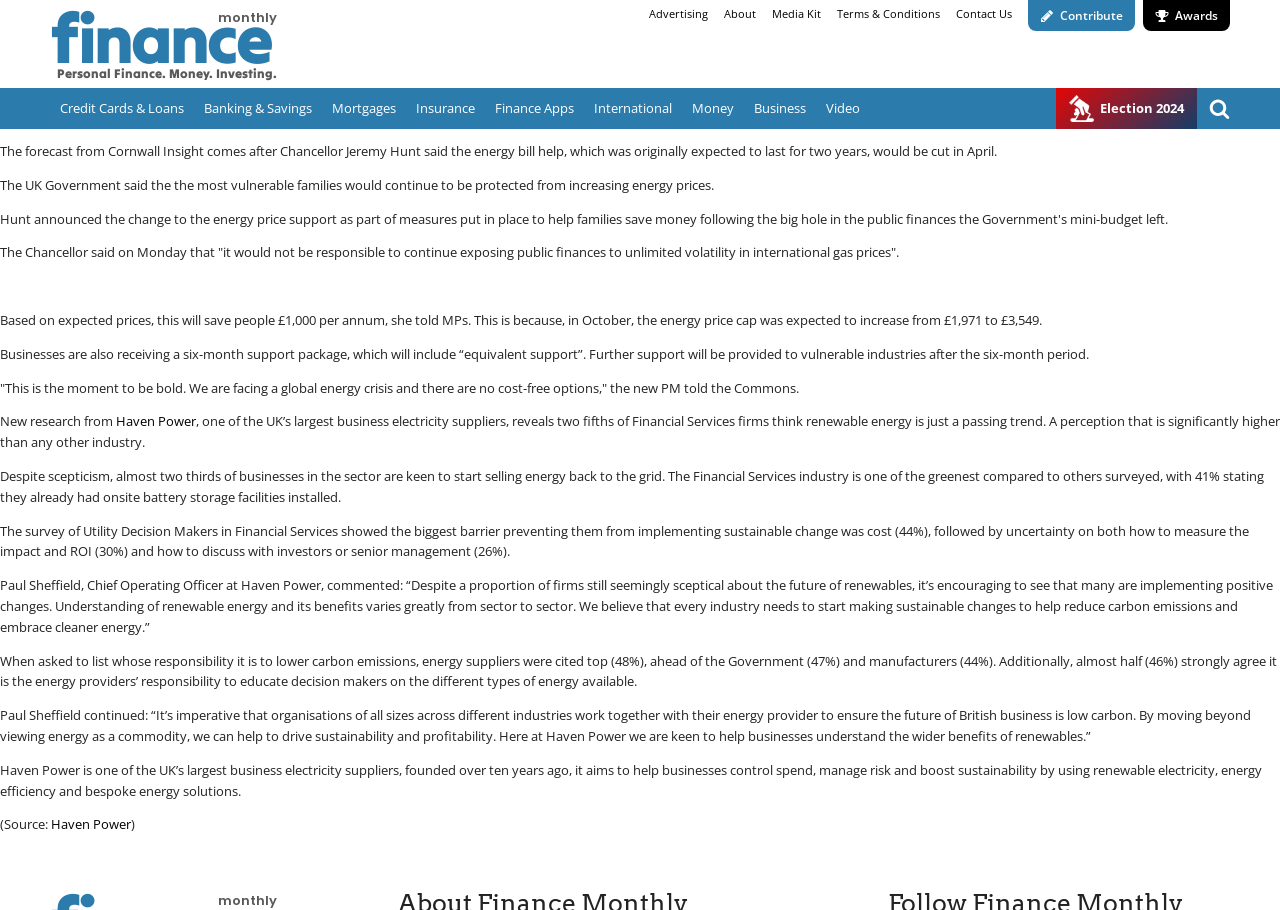Determine the bounding box coordinates of the region I should click to achieve the following instruction: "Click the link to access https://Hatboro.Biblionix.com". Ensure the bounding box coordinates are four float numbers between 0 and 1, i.e., [left, top, right, bottom].

None